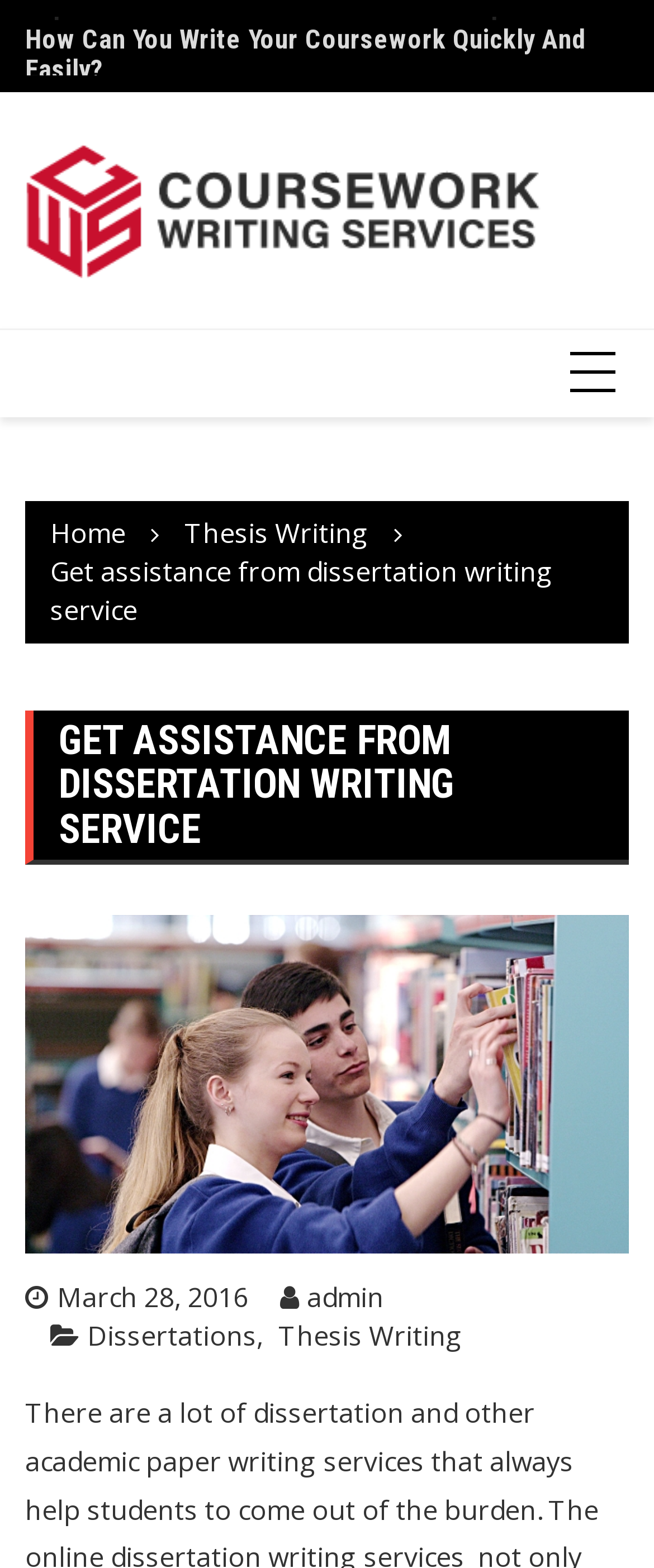Can you look at the image and give a comprehensive answer to the question:
What is the topic of the coursework?

Based on the webpage content, specifically the heading 'How Can You Write Your Coursework Quickly And Easily?' and the link 'Get assistance from dissertation writing service', it can be inferred that the topic of the coursework is related to dissertation writing.